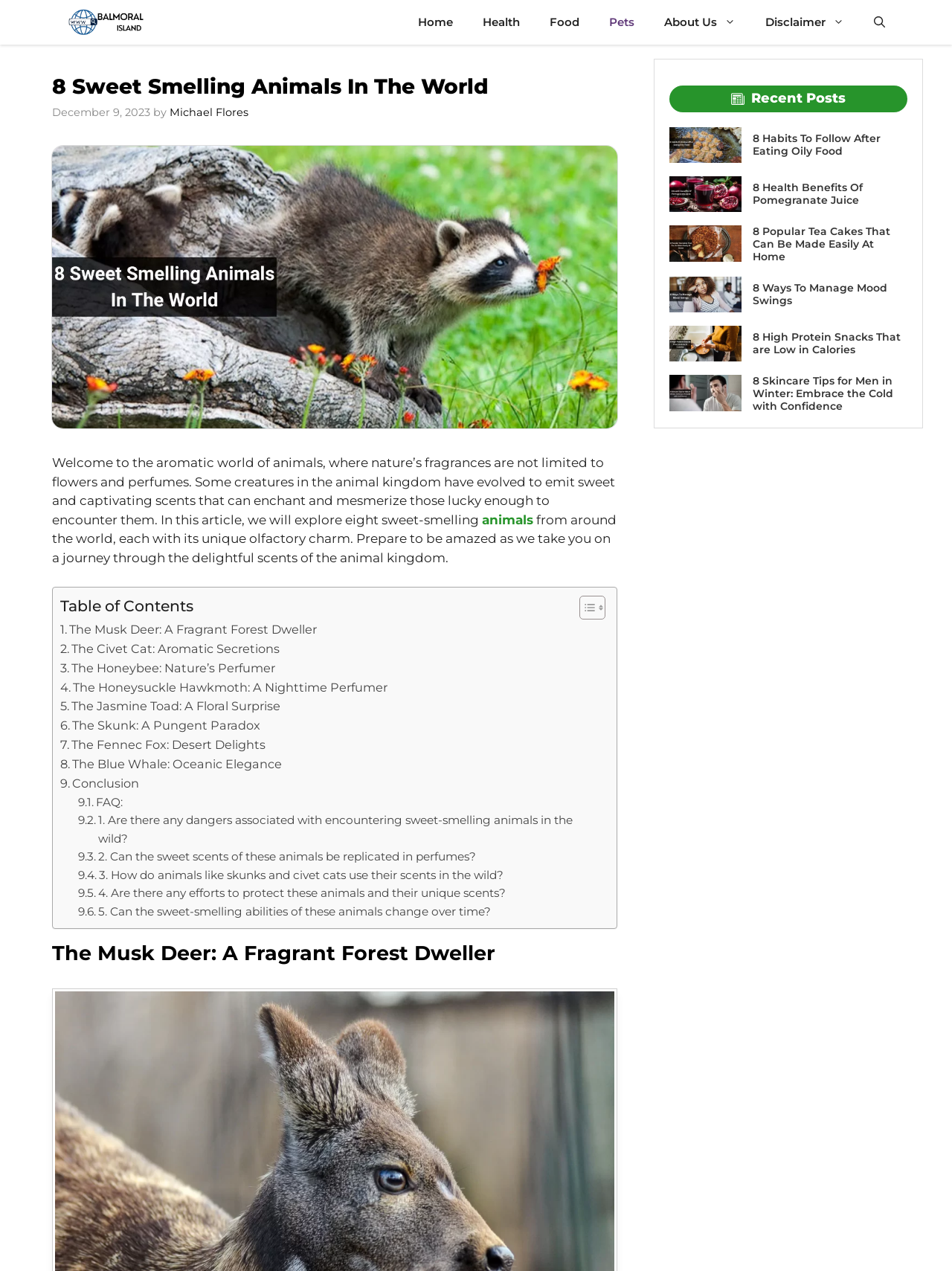What is the category of the recent posts section?
Please elaborate on the answer to the question with detailed information.

The recent posts section appears to be related to health and food, as the titles of the posts include '8 Habits To Follow After Eating Oily Food', '8 Health Benefits Of Pomegranate Juice', and '8 High Protein Snacks That are Low in Calories', which suggest a focus on health and wellness.